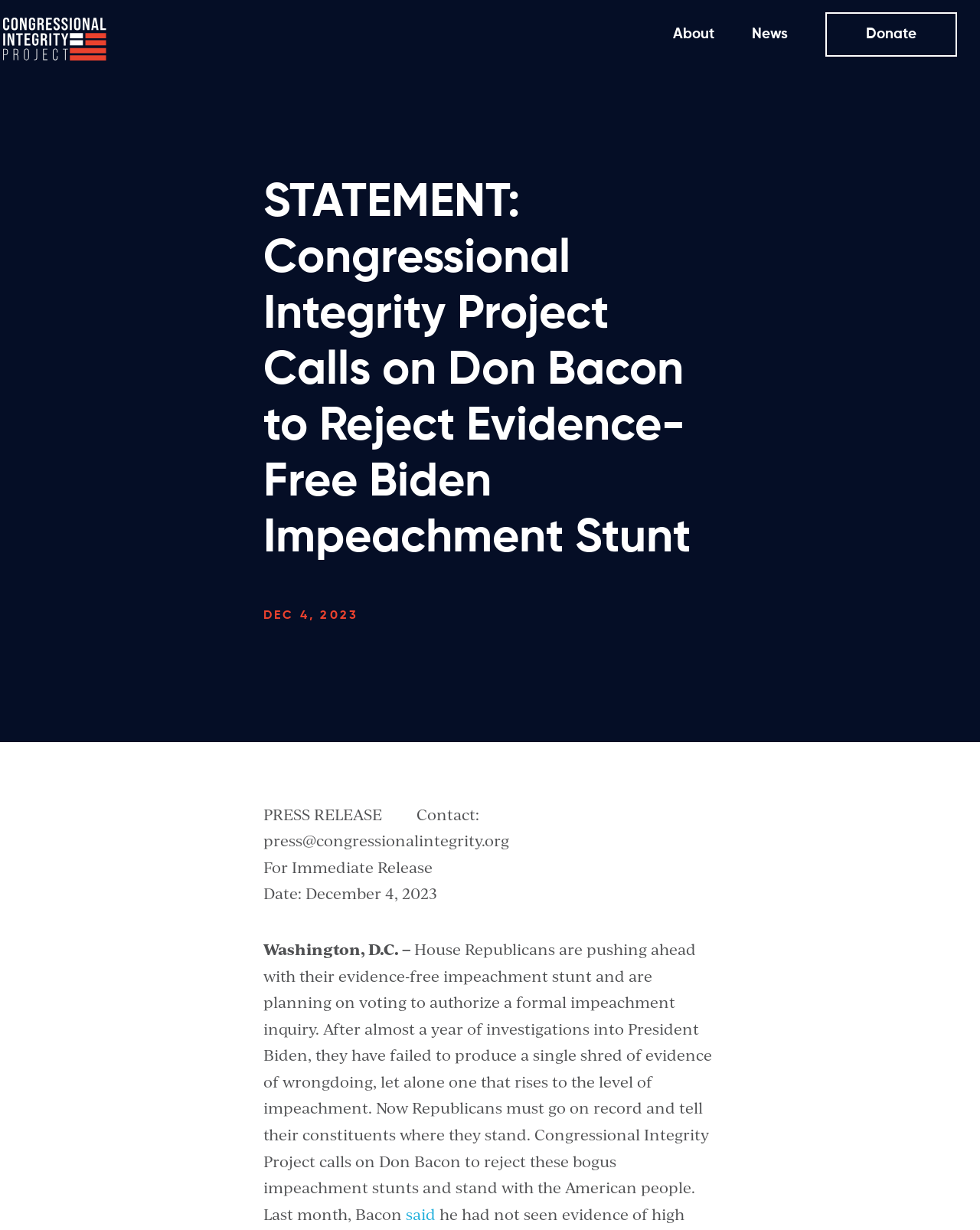What is the date of the press release?
Please interpret the details in the image and answer the question thoroughly.

I found the date of the press release by looking at the StaticText element with the content 'Date: December 4, 2023' which is located at [0.269, 0.717, 0.446, 0.735] on the webpage.